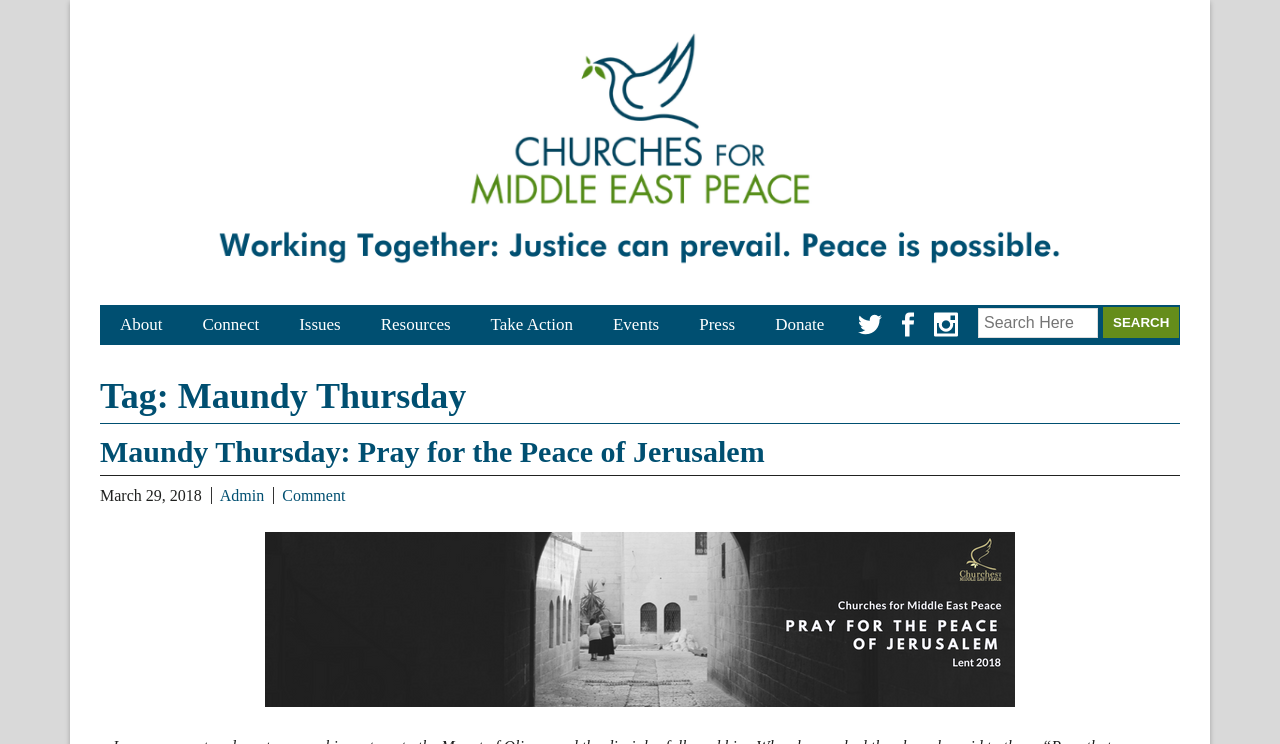What are the main navigation links?
Look at the image and provide a short answer using one word or a phrase.

About, Connect, Issues, etc.